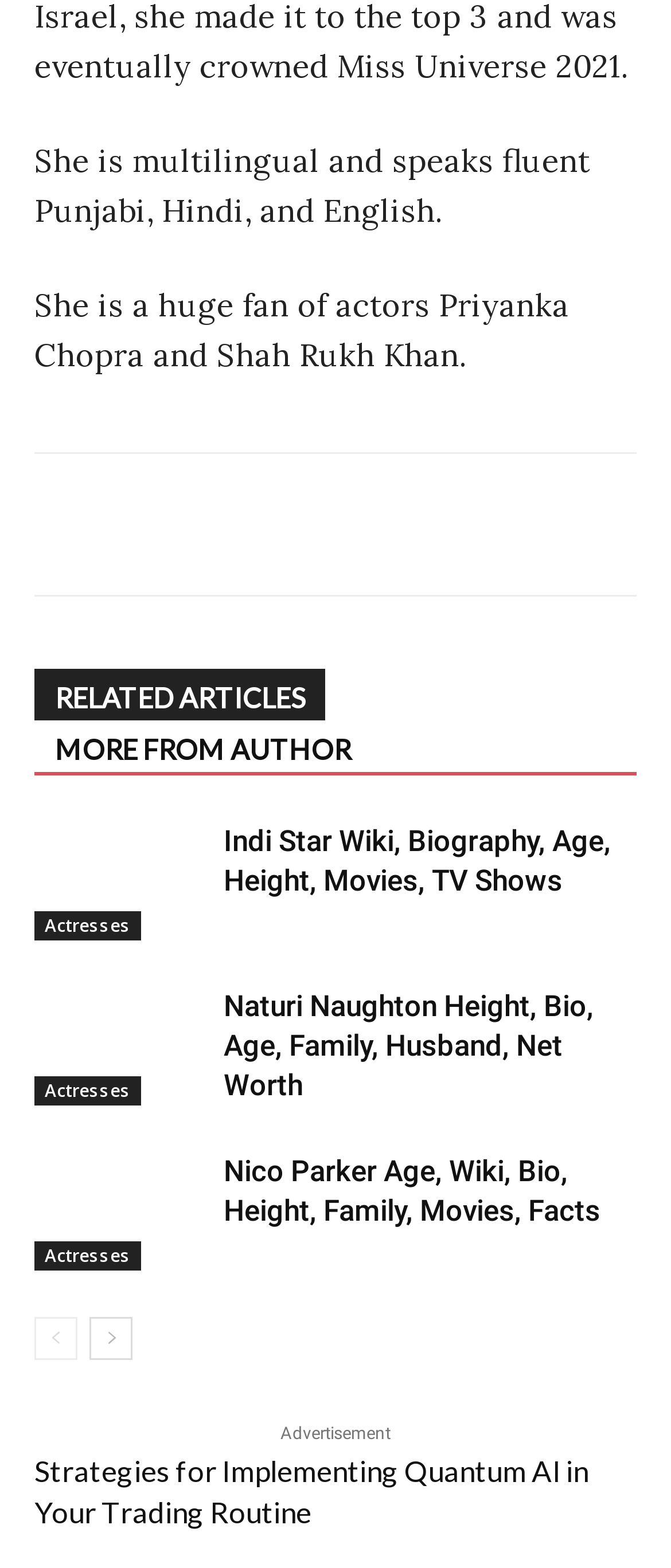Locate the bounding box coordinates of the area to click to fulfill this instruction: "Go to next page". The bounding box should be presented as four float numbers between 0 and 1, in the order [left, top, right, bottom].

[0.133, 0.84, 0.197, 0.868]